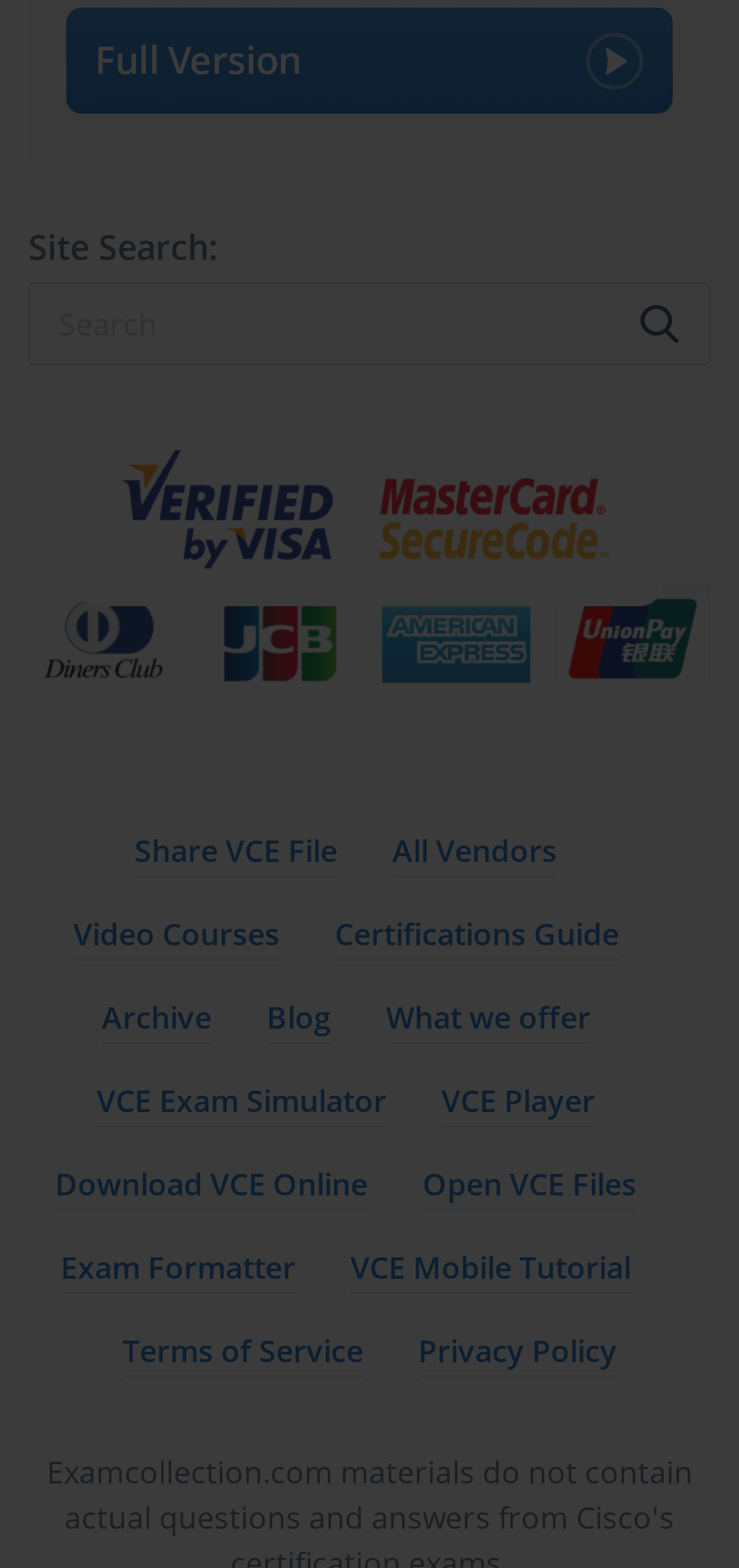What types of payment are accepted?
Using the visual information, answer the question in a single word or phrase.

VISA, MasterCard, AmericanExpress, UnionPay